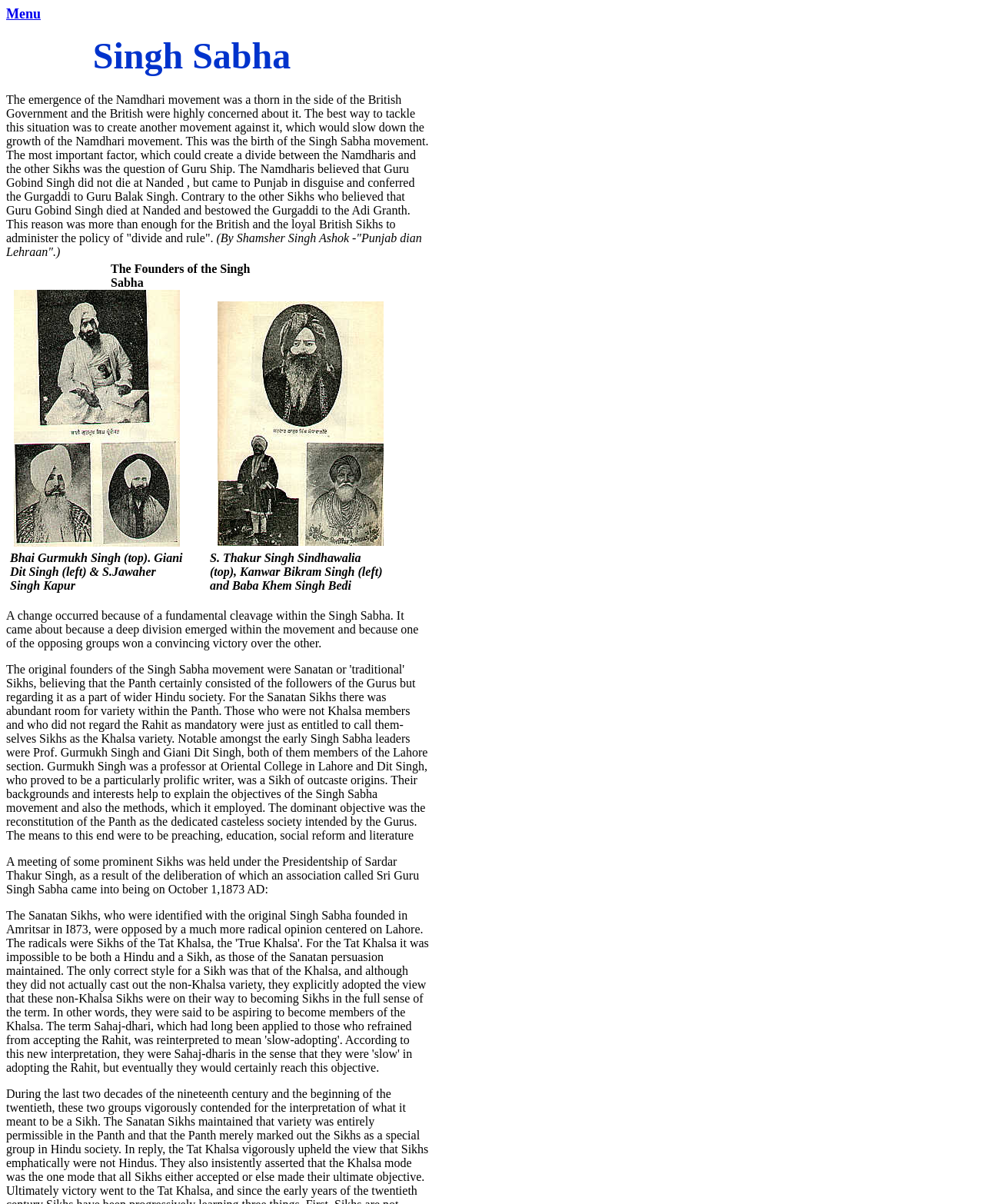Look at the image and write a detailed answer to the question: 
How many images are present on the webpage?

The webpage contains two images, one in the row with the text 'The Founders of the Singh Sabha' and another in the row with the text 'Bhai Gurmukh Singh (top). Giani Dit Singh (left) & S.Jawaher Singh Kapur'.